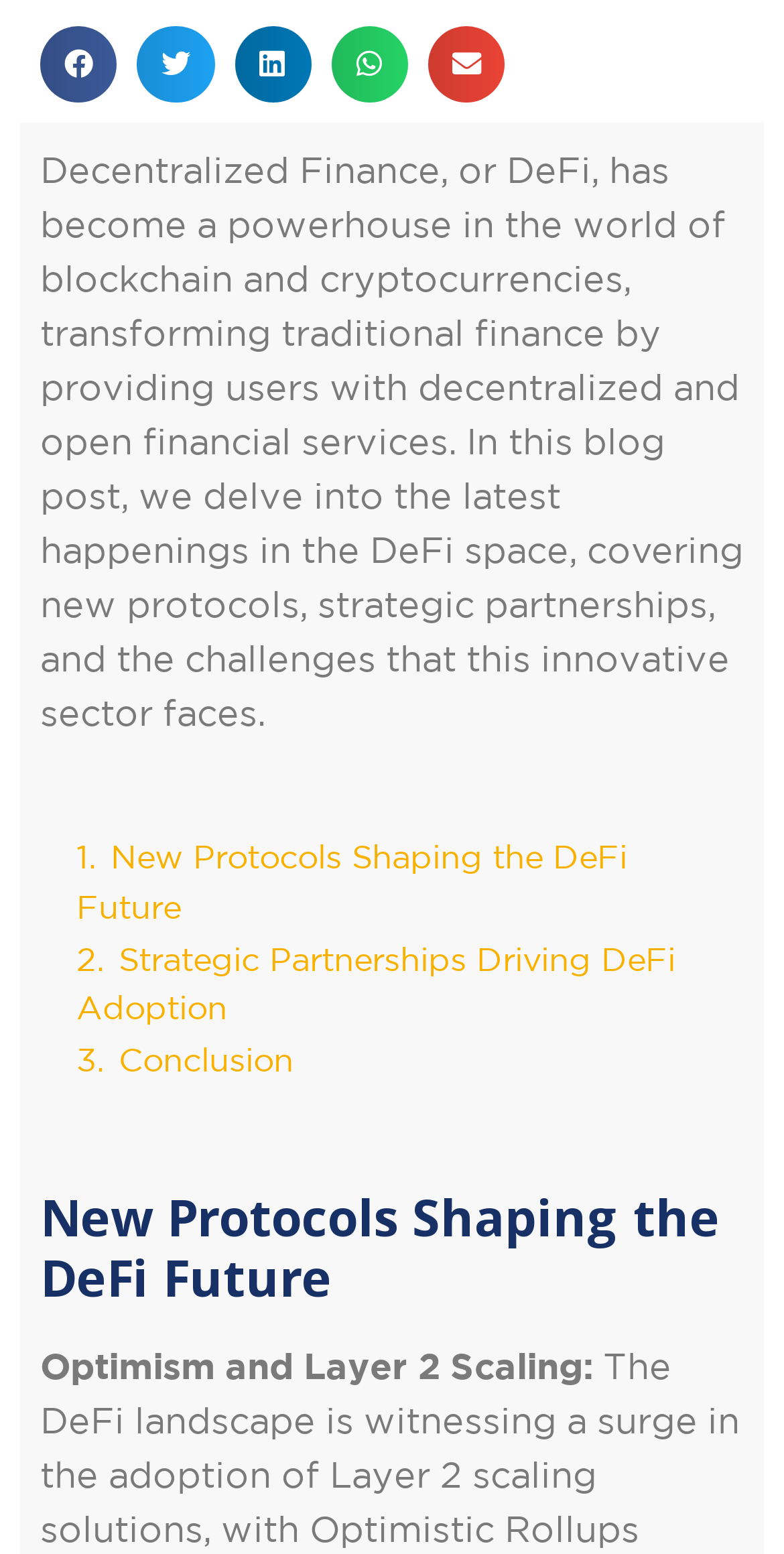Provide a brief response using a word or short phrase to this question:
What is the second topic discussed in this webpage?

Strategic Partnerships